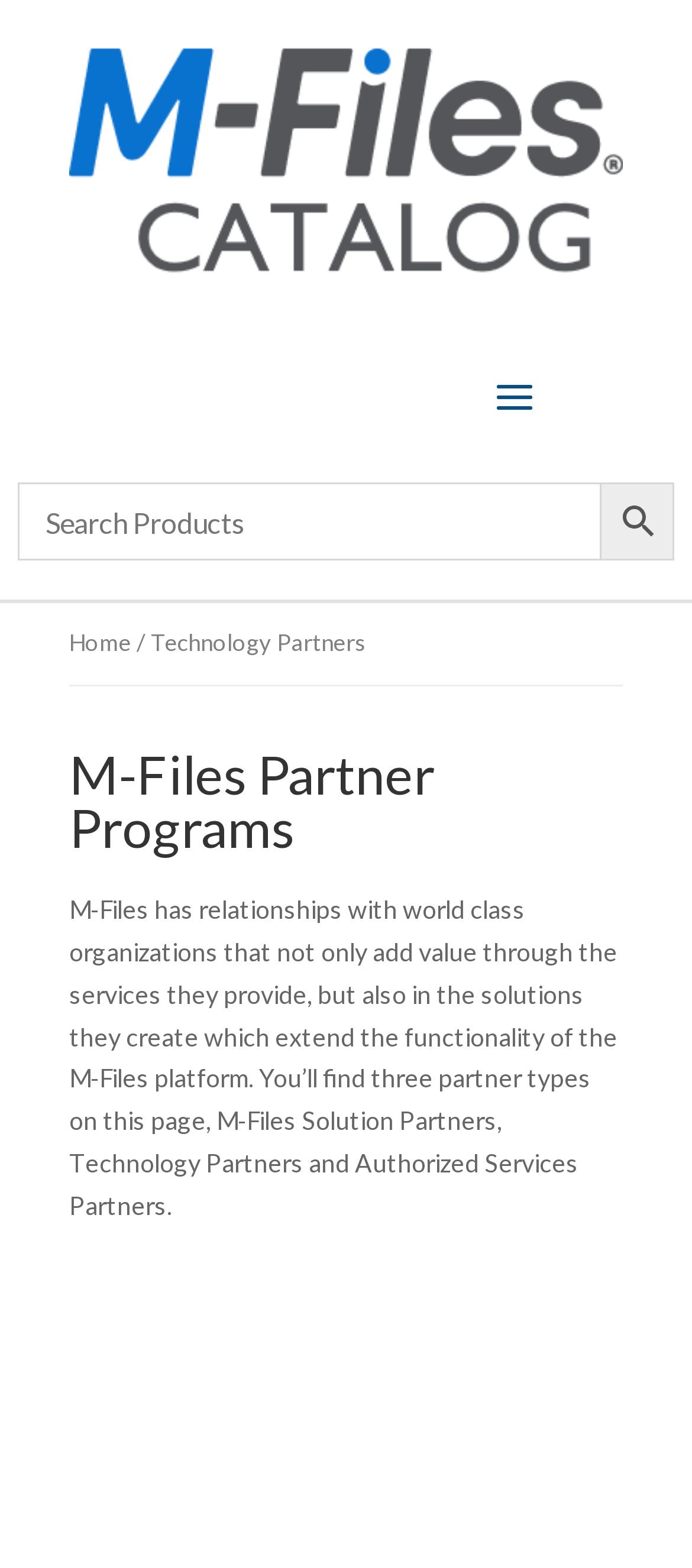How many types of partners are listed on this page?
Using the information presented in the image, please offer a detailed response to the question.

By reading the static text on the page, I found that it mentions 'You’ll find three partner types on this page, M-Files Solution Partners, Technology Partners and Authorized Services Partners.'